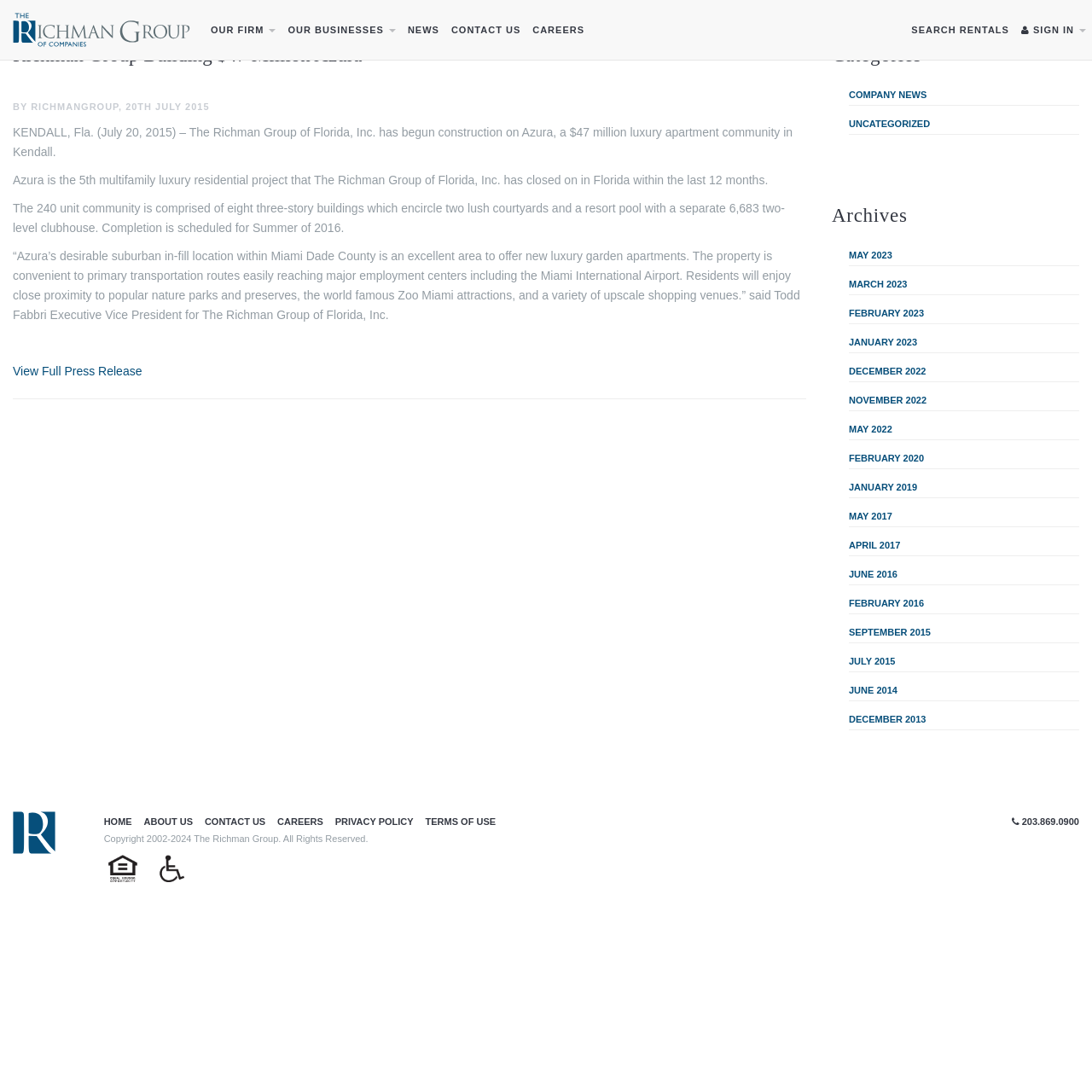What is the name of the luxury apartment community?
Give a single word or phrase as your answer by examining the image.

Azura